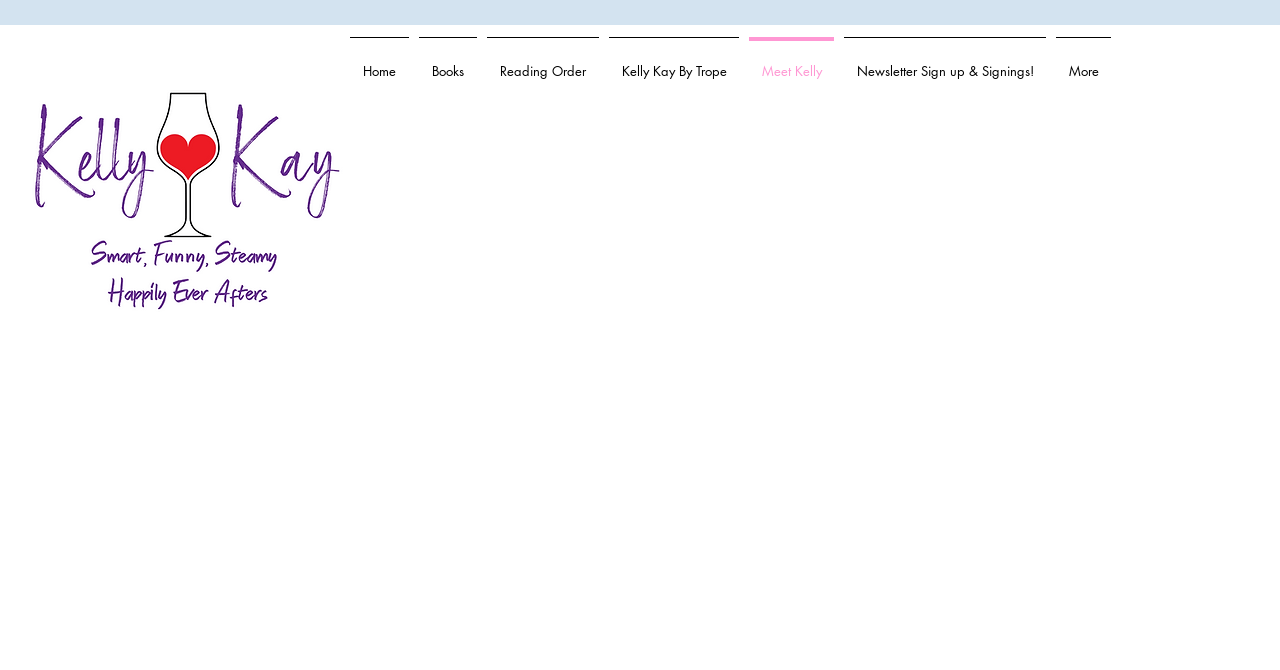Respond to the question below with a single word or phrase:
What is the last link in the navigation menu?

More